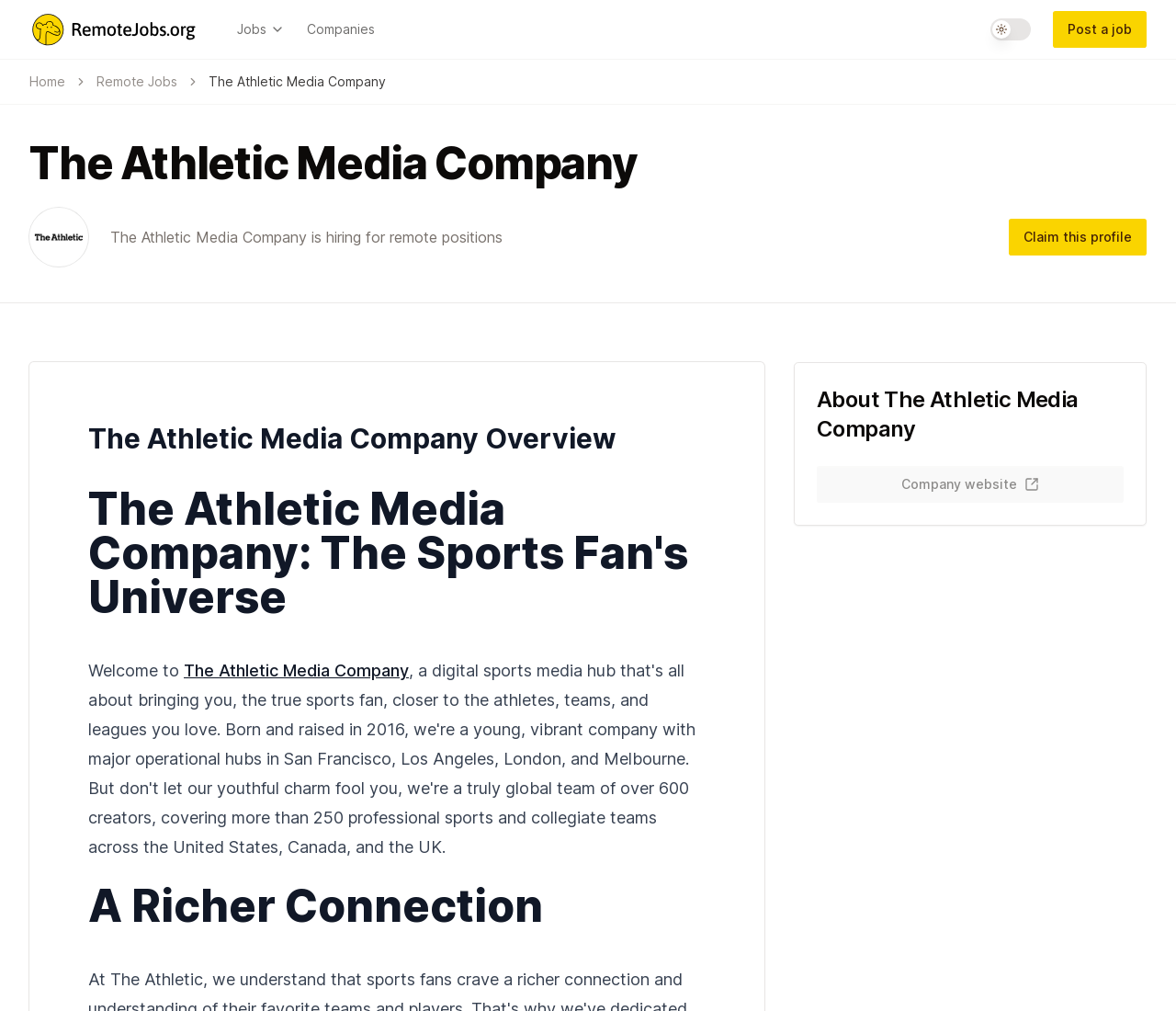Based on the description "Remote Jobs", find the bounding box of the specified UI element.

[0.082, 0.072, 0.151, 0.09]